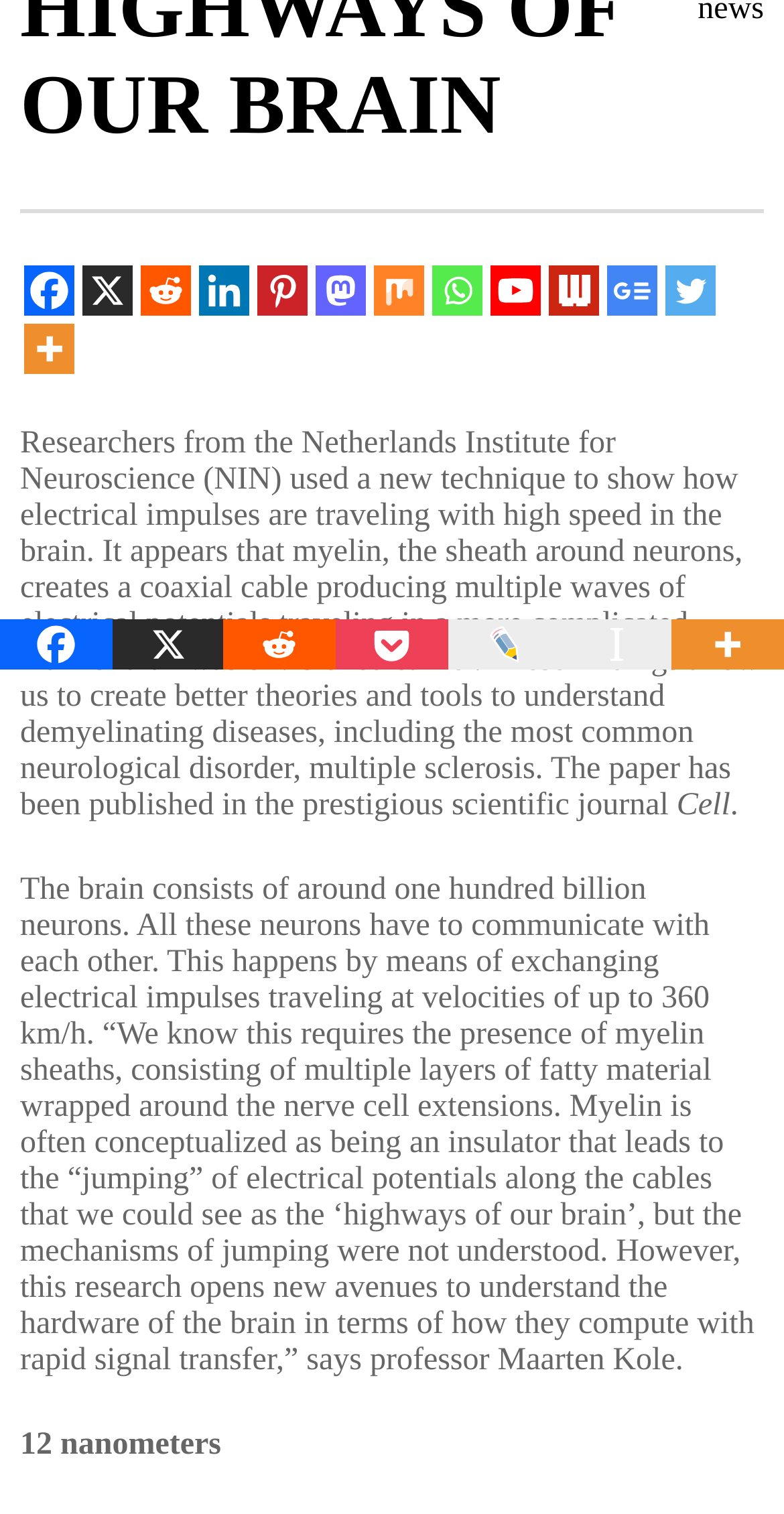Find the bounding box coordinates for the HTML element described as: "title="More"". The coordinates should consist of four float values between 0 and 1, i.e., [left, top, right, bottom].

[0.857, 0.409, 1.0, 0.442]